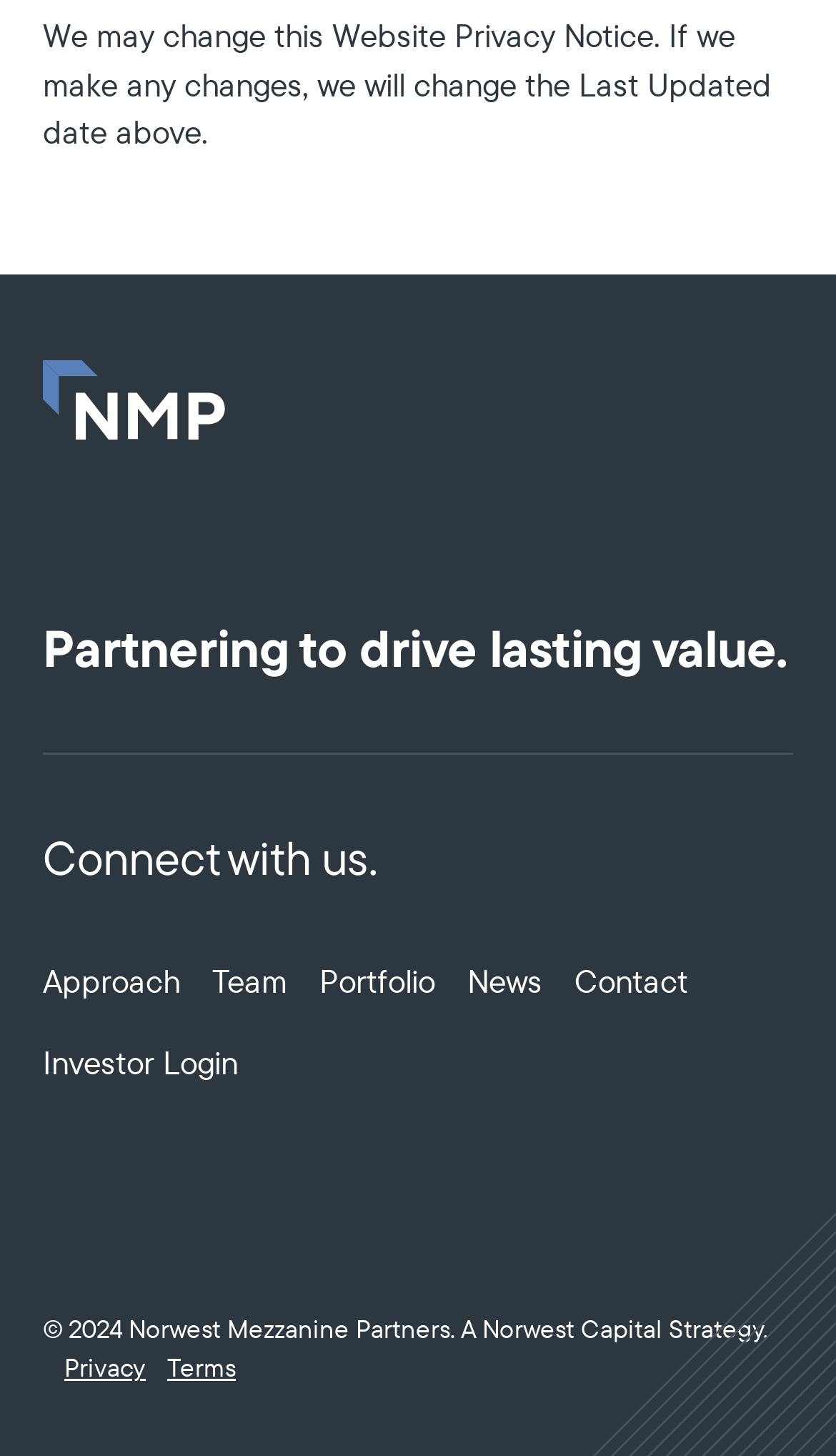Could you highlight the region that needs to be clicked to execute the instruction: "Go to the Team page"?

[0.254, 0.66, 0.344, 0.688]